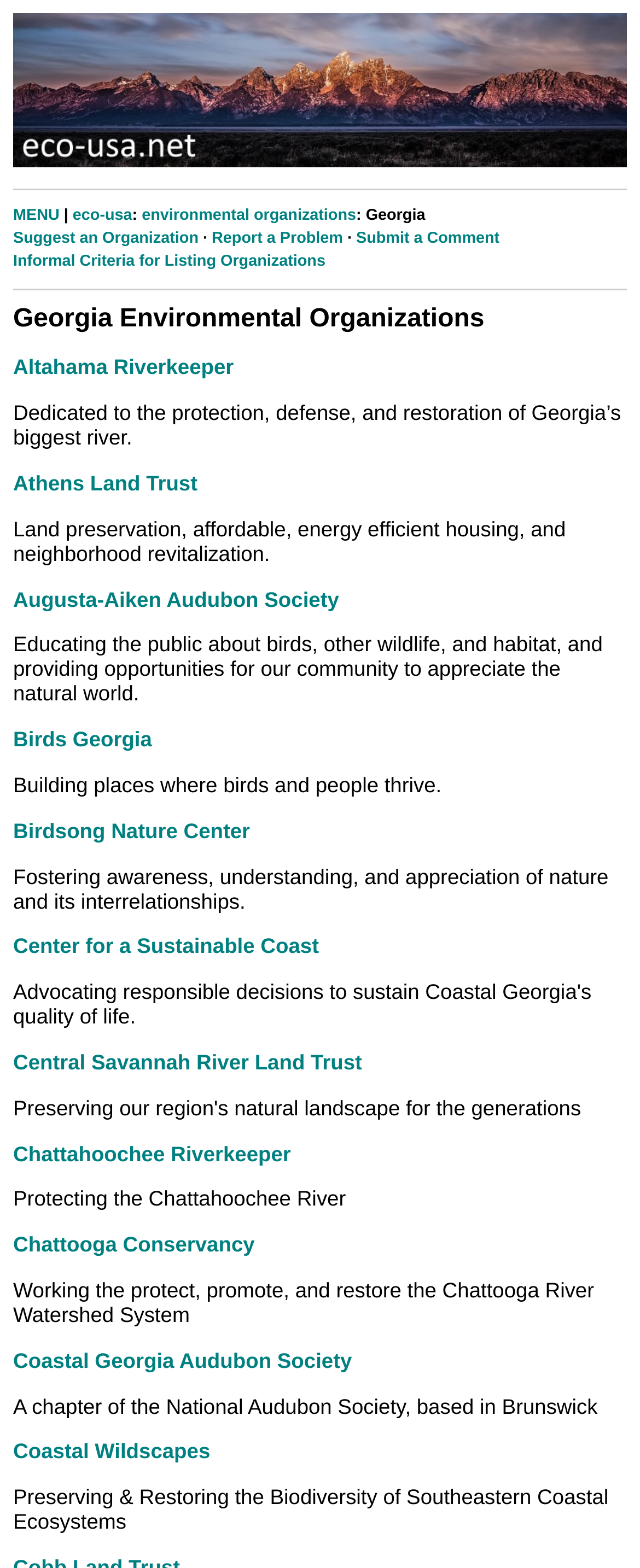Locate the bounding box coordinates of the item that should be clicked to fulfill the instruction: "Explore Birds Georgia".

[0.021, 0.464, 0.238, 0.479]